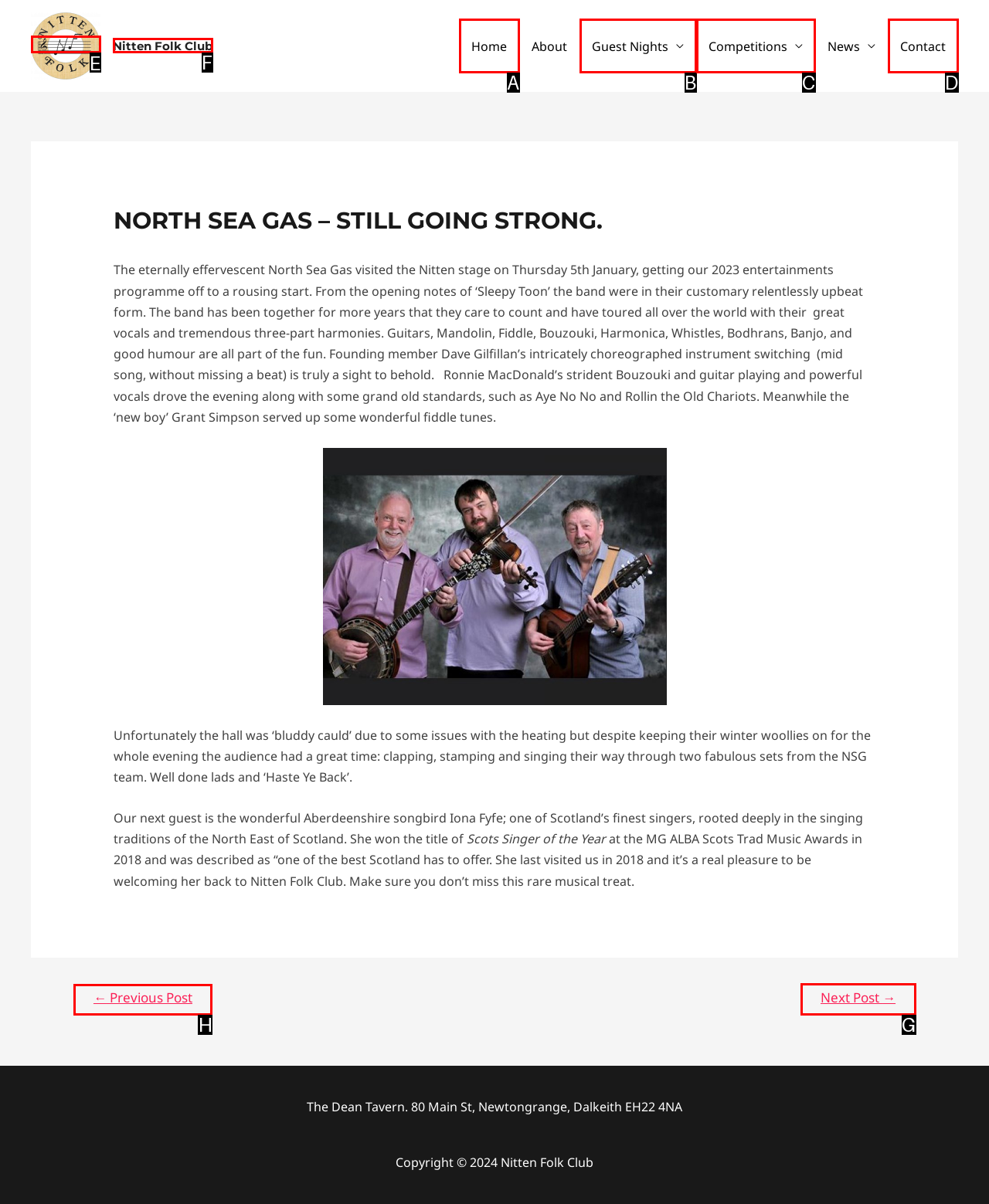Select the HTML element to finish the task: Check out Customer Photos Reply with the letter of the correct option.

None